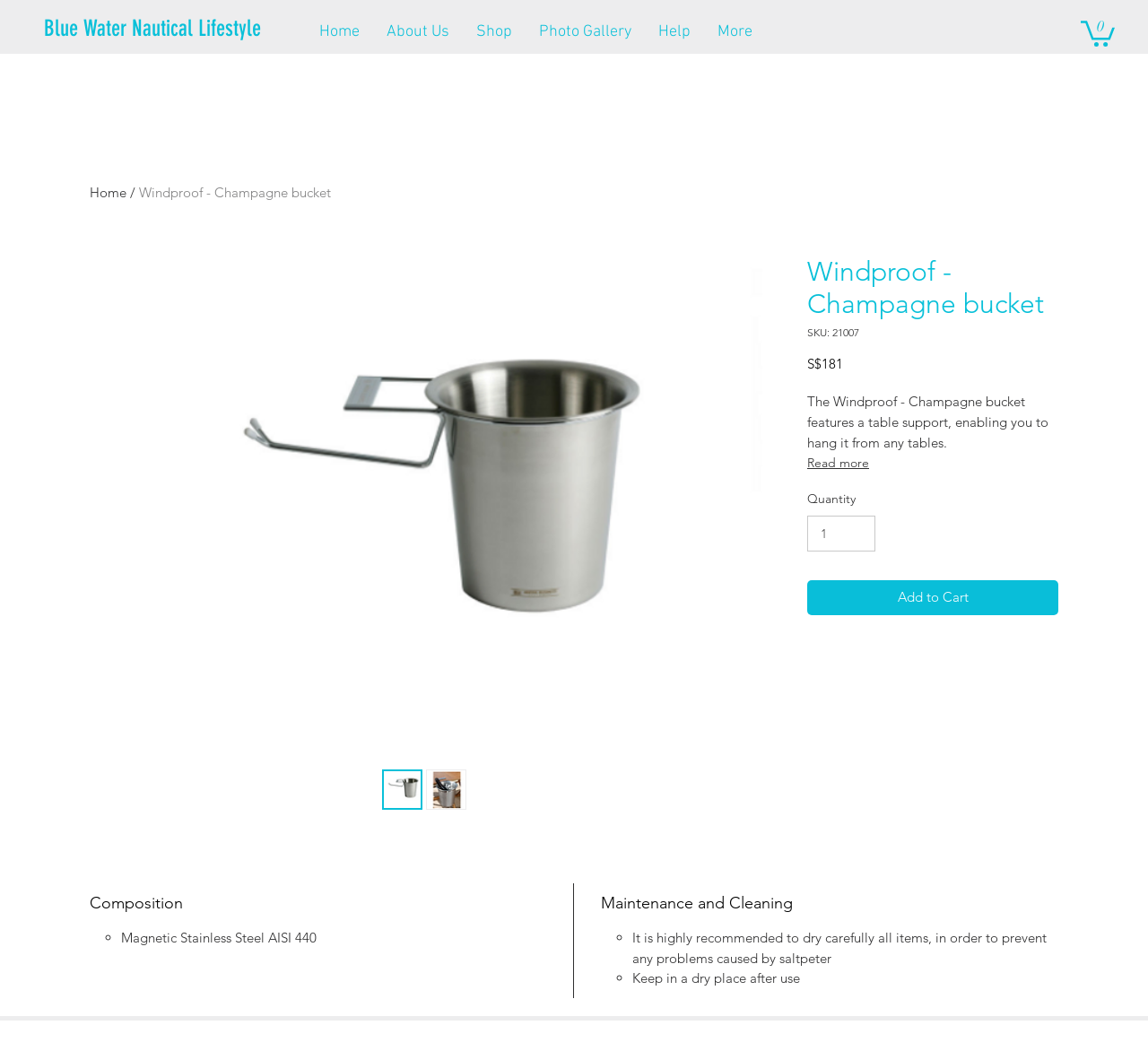Determine the bounding box coordinates of the region that needs to be clicked to achieve the task: "Click the 'Add to Cart' button".

[0.703, 0.552, 0.922, 0.585]